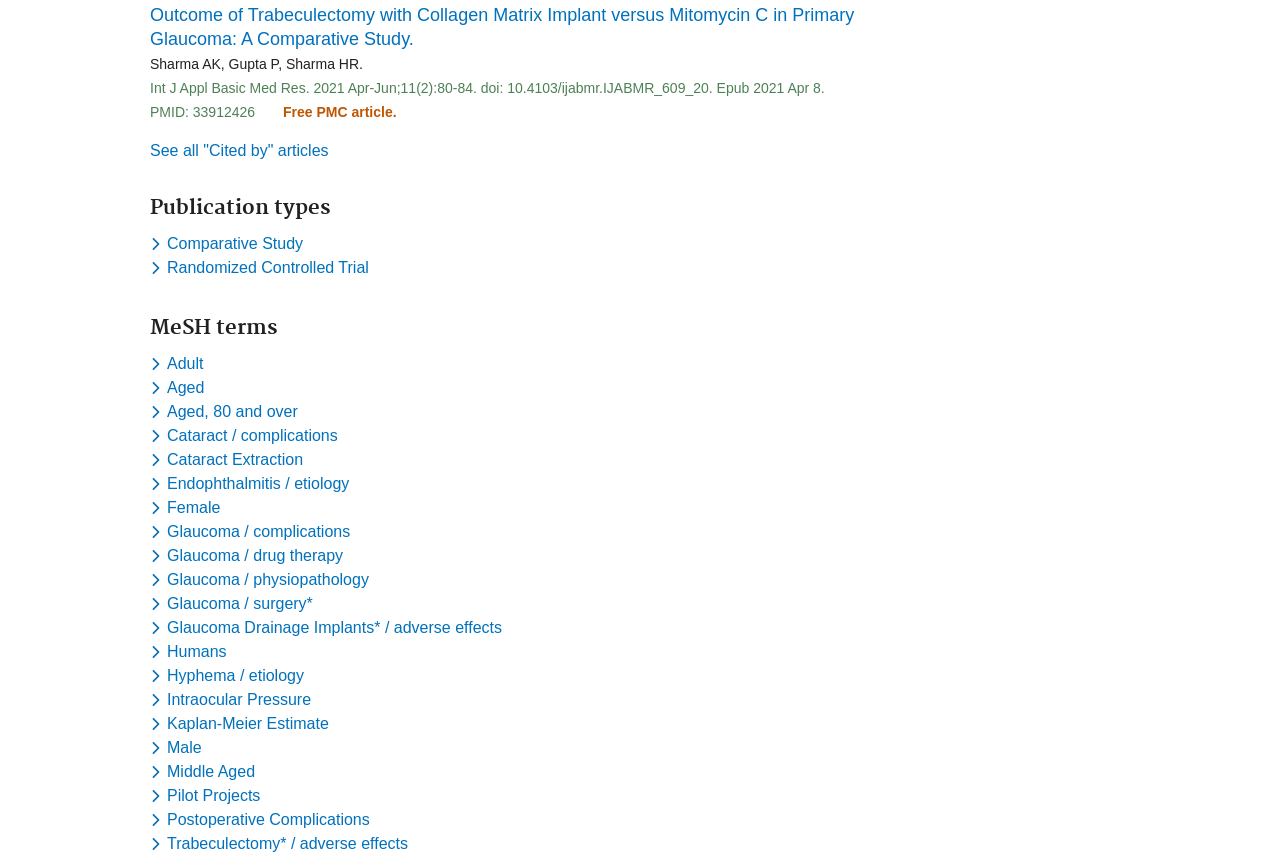With reference to the image, please provide a detailed answer to the following question: What is the publication type of the research paper?

I found the publication type of the research paper by looking at the button element with the text 'Toggle dropdown menu for keyword Randomized Controlled Trial' which is located under the 'Publication types' heading.